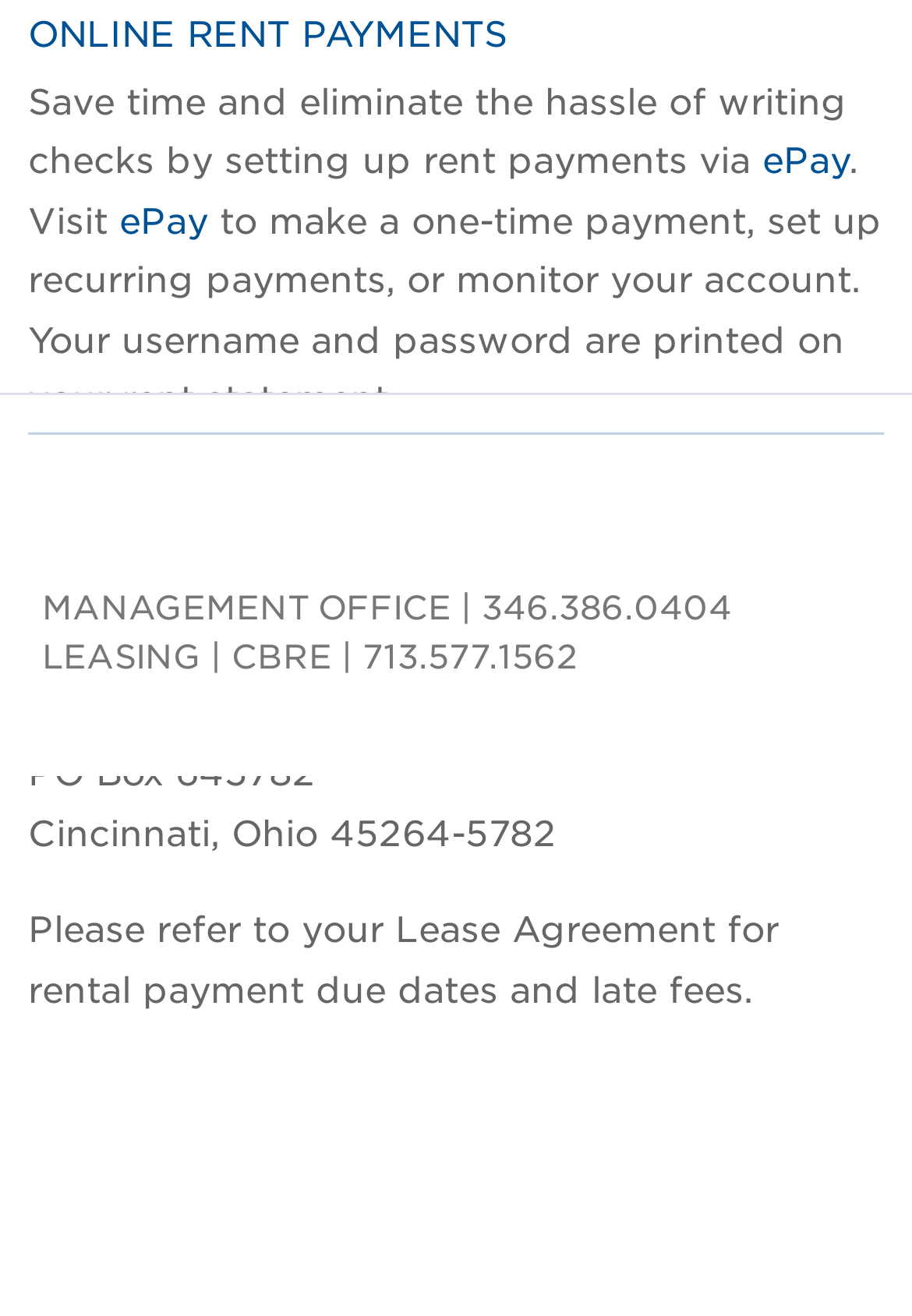Given the element description ePay, identify the bounding box coordinates for the UI element on the webpage screenshot. The format should be (top-left x, top-left y, bottom-right x, bottom-right y), with values between 0 and 1.

[0.131, 0.152, 0.228, 0.184]